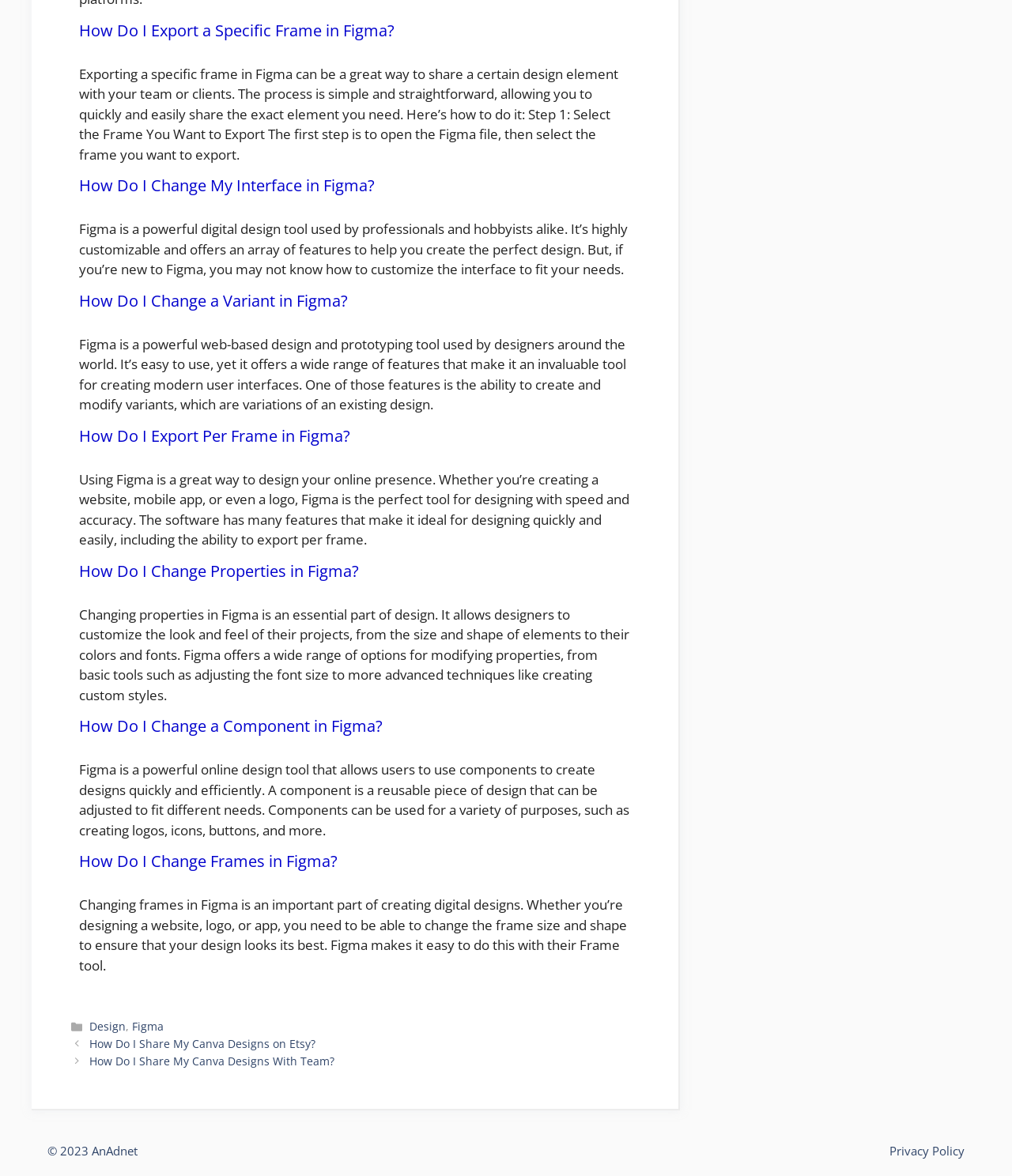How many categories are mentioned in the footer?
Please look at the screenshot and answer using one word or phrase.

2